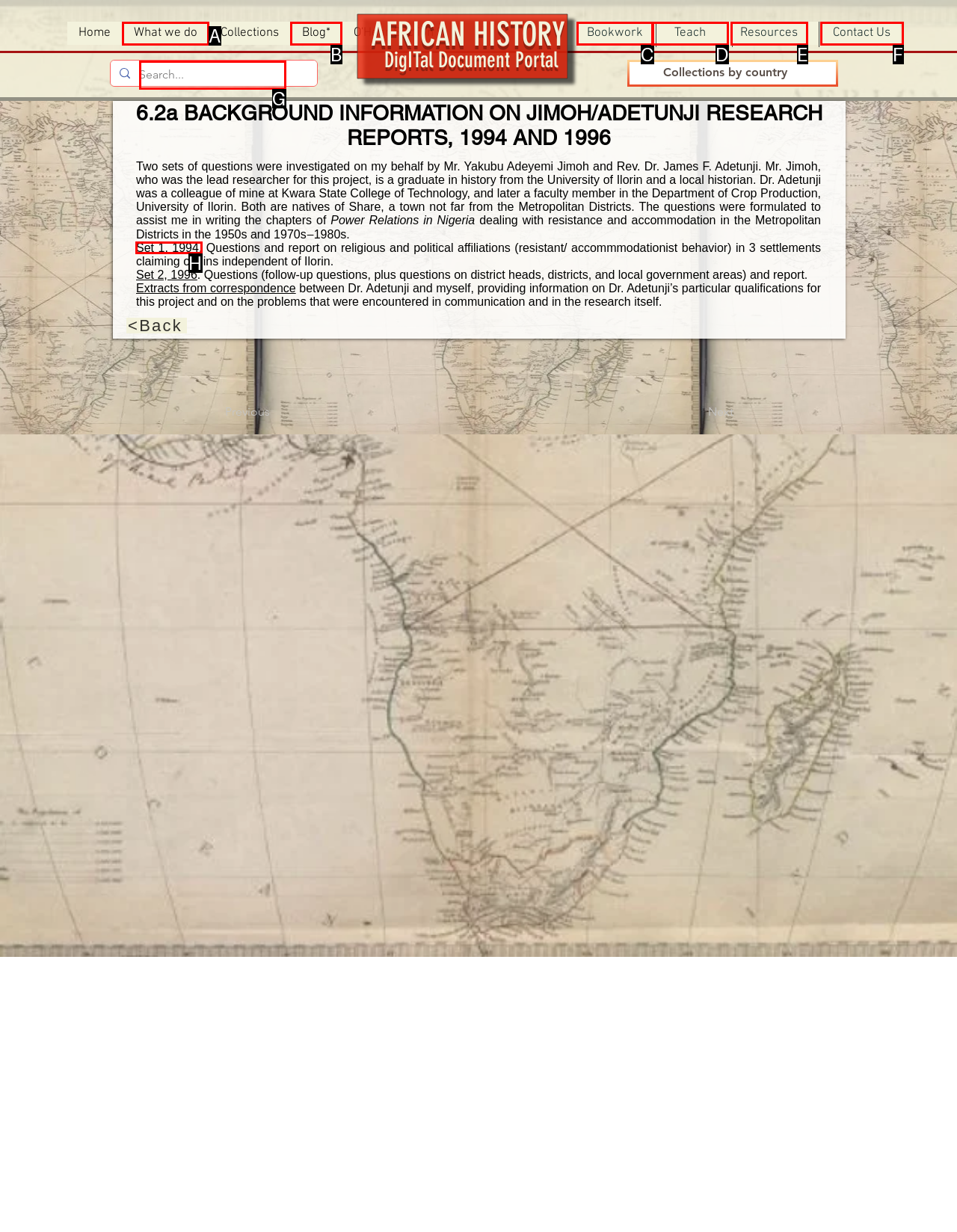Tell me which one HTML element I should click to complete this task: go to home page Answer with the option's letter from the given choices directly.

None